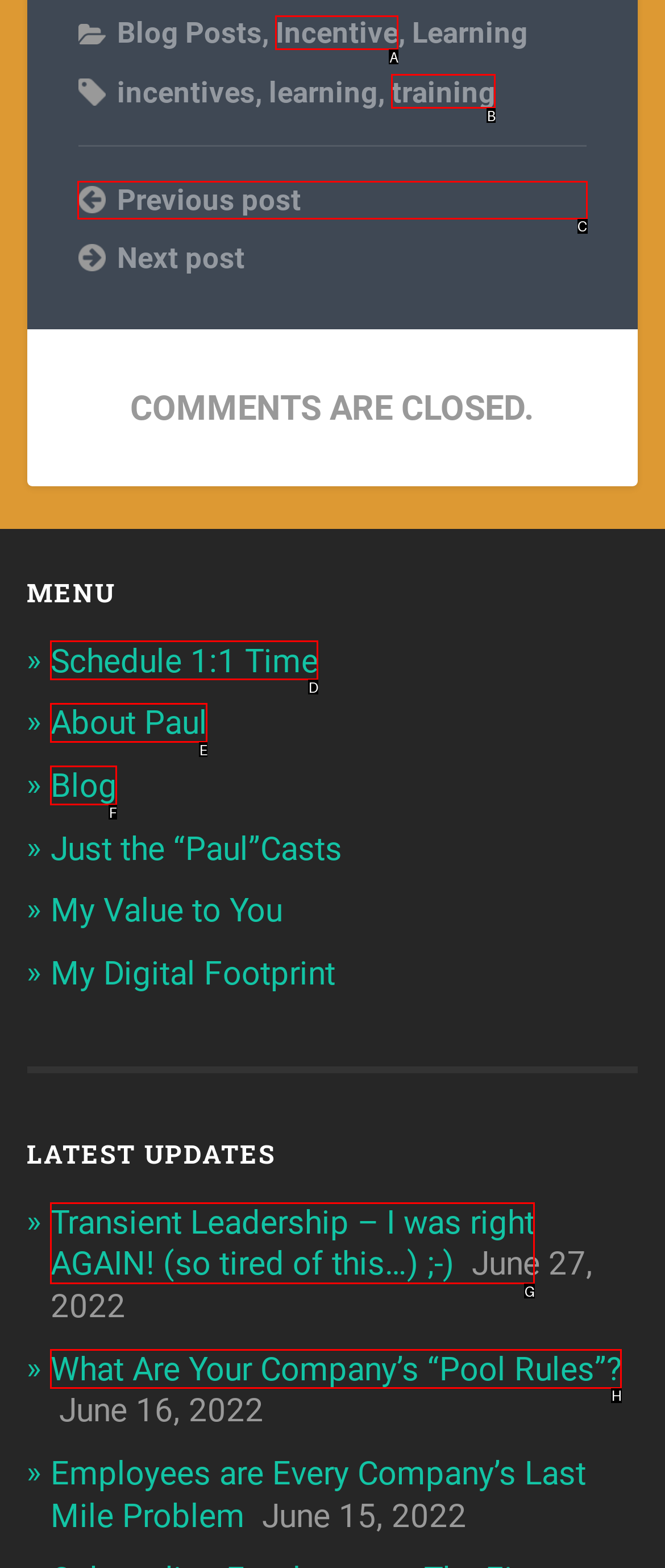Please identify the correct UI element to click for the task: read the latest update Respond with the letter of the appropriate option.

G